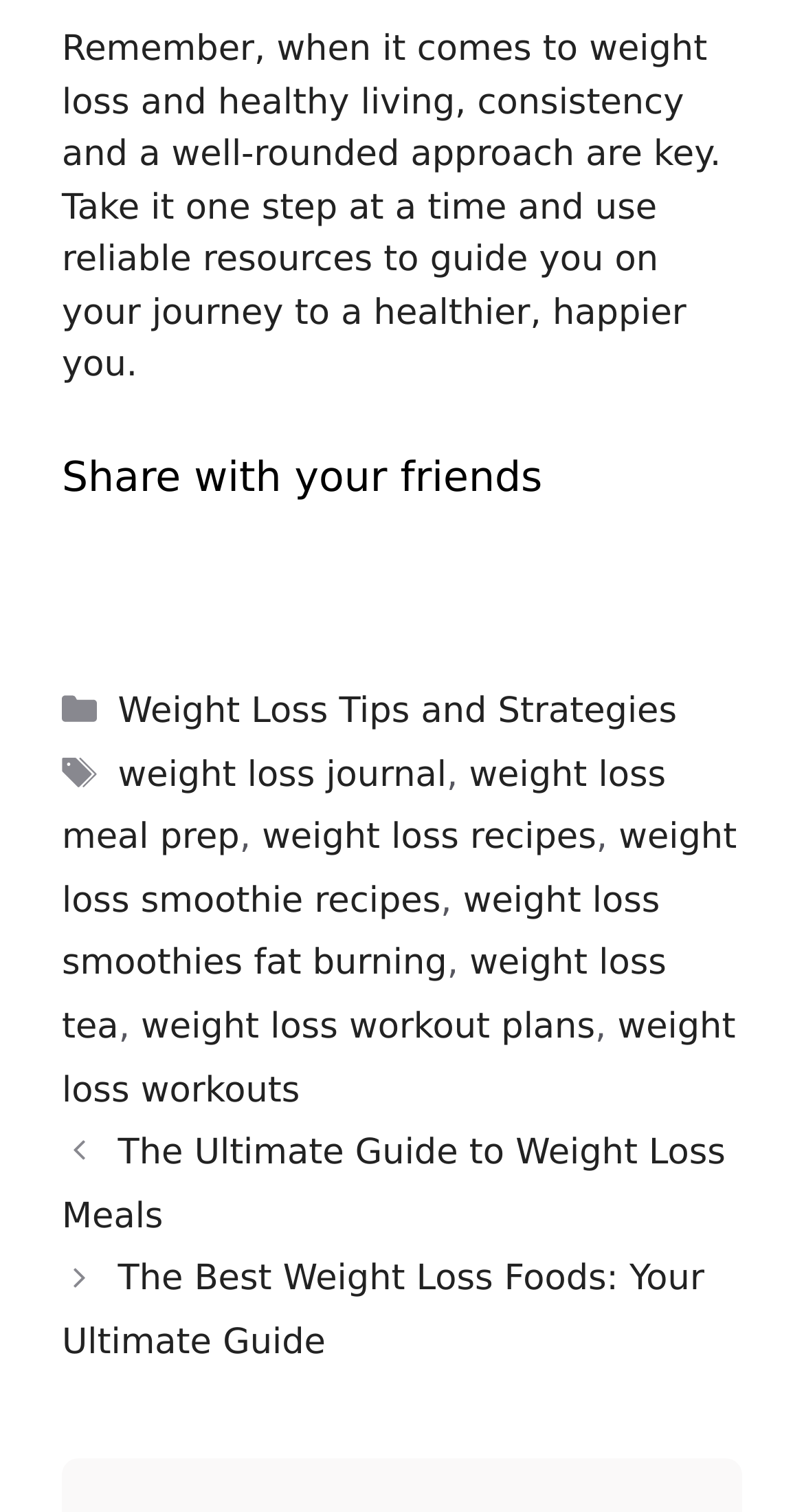Identify the bounding box coordinates of the region that should be clicked to execute the following instruction: "View the ultimate guide to weight loss meals".

[0.077, 0.749, 0.903, 0.818]